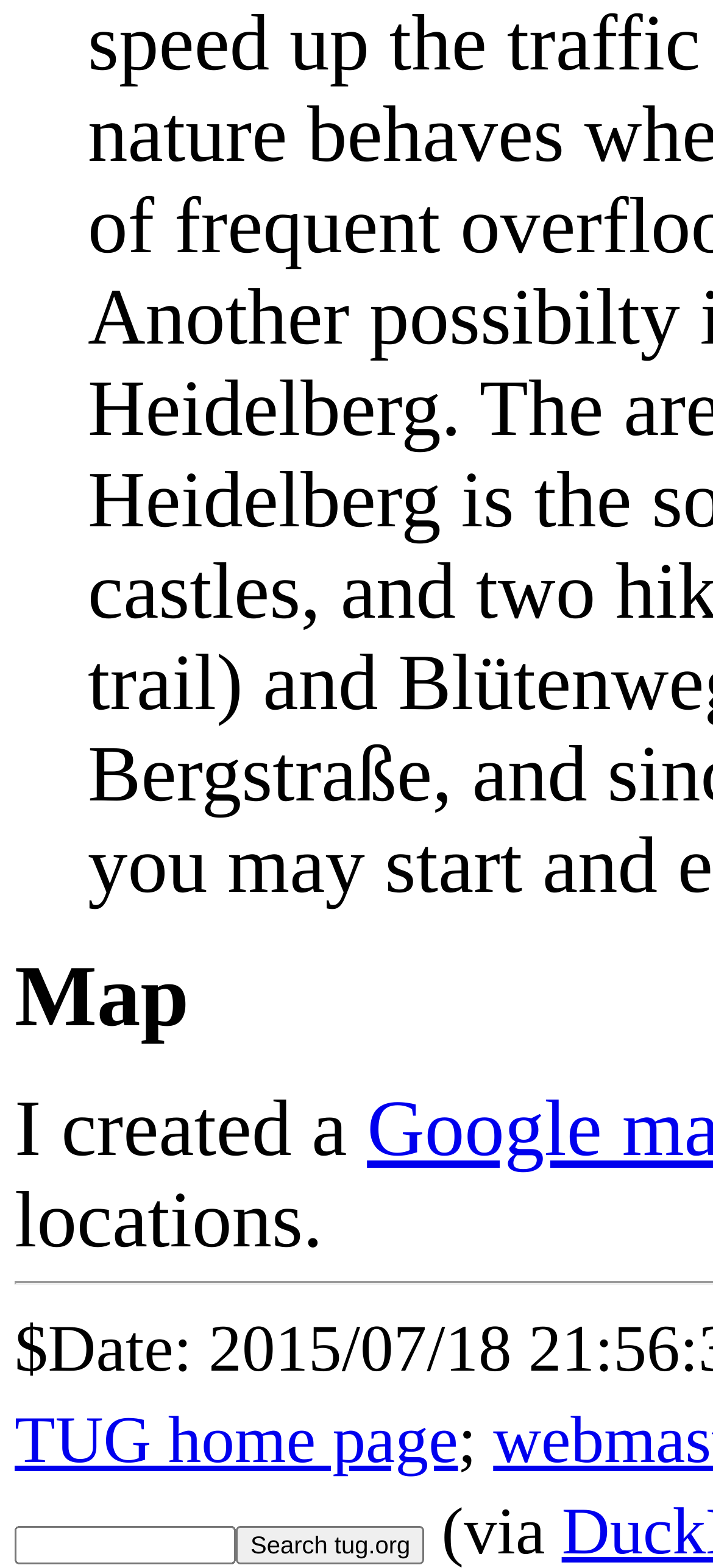Provide the bounding box coordinates of the HTML element described as: "TUG home page". The bounding box coordinates should be four float numbers between 0 and 1, i.e., [left, top, right, bottom].

[0.021, 0.895, 0.642, 0.942]